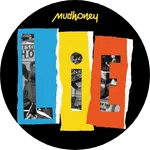What is the mood conveyed by the design of the artwork?
Look at the image and respond with a one-word or short phrase answer.

raw and rebellious